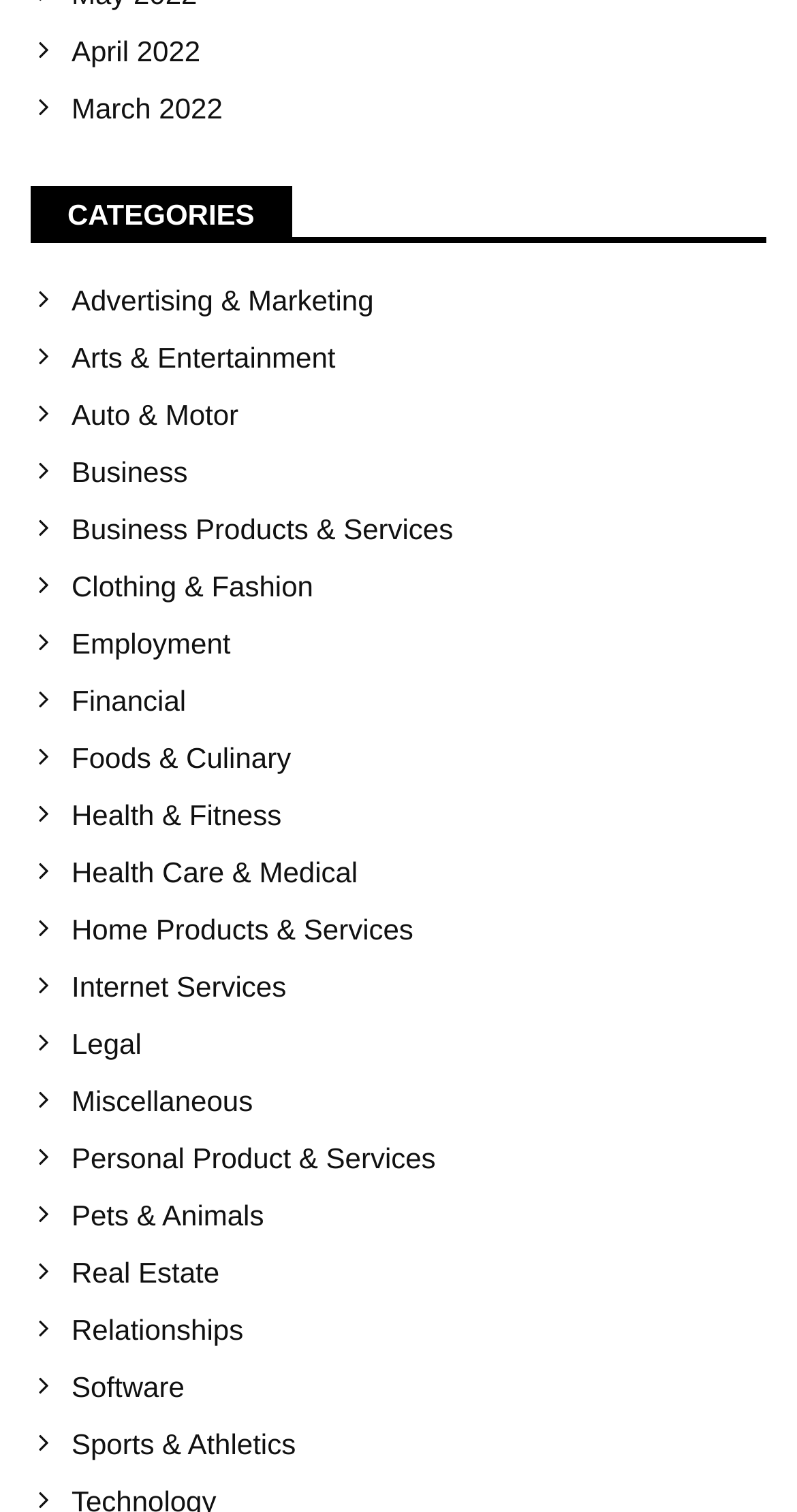How many months are listed at the top of the webpage?
Based on the visual details in the image, please answer the question thoroughly.

The webpage lists two months at the top, which are April 2022 and March 2022, indicated by the links with icons and text descriptions.